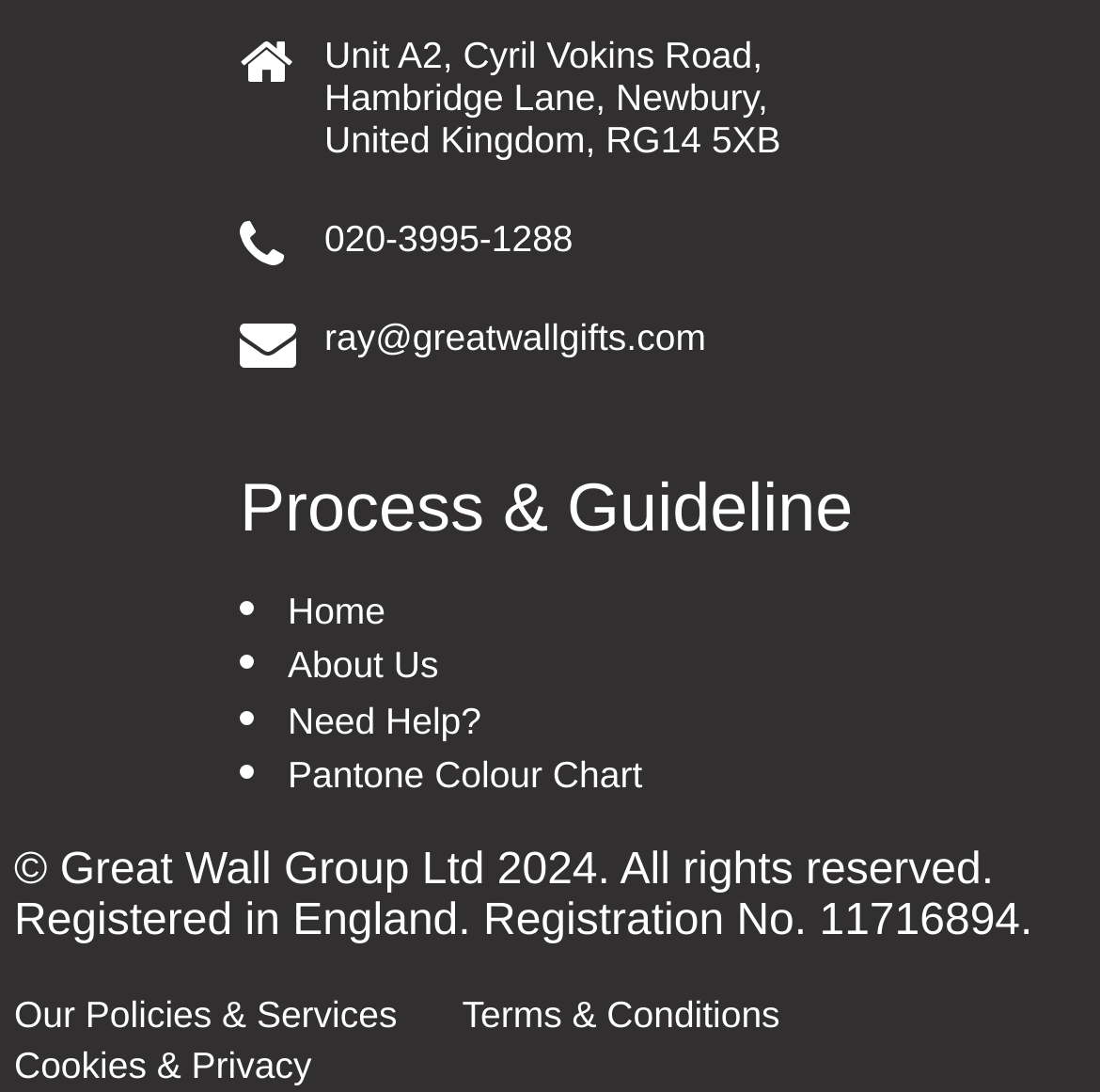Locate the bounding box coordinates of the clickable area to execute the instruction: "Send an email to ray". Provide the coordinates as four float numbers between 0 and 1, represented as [left, top, right, bottom].

[0.218, 0.291, 0.642, 0.329]